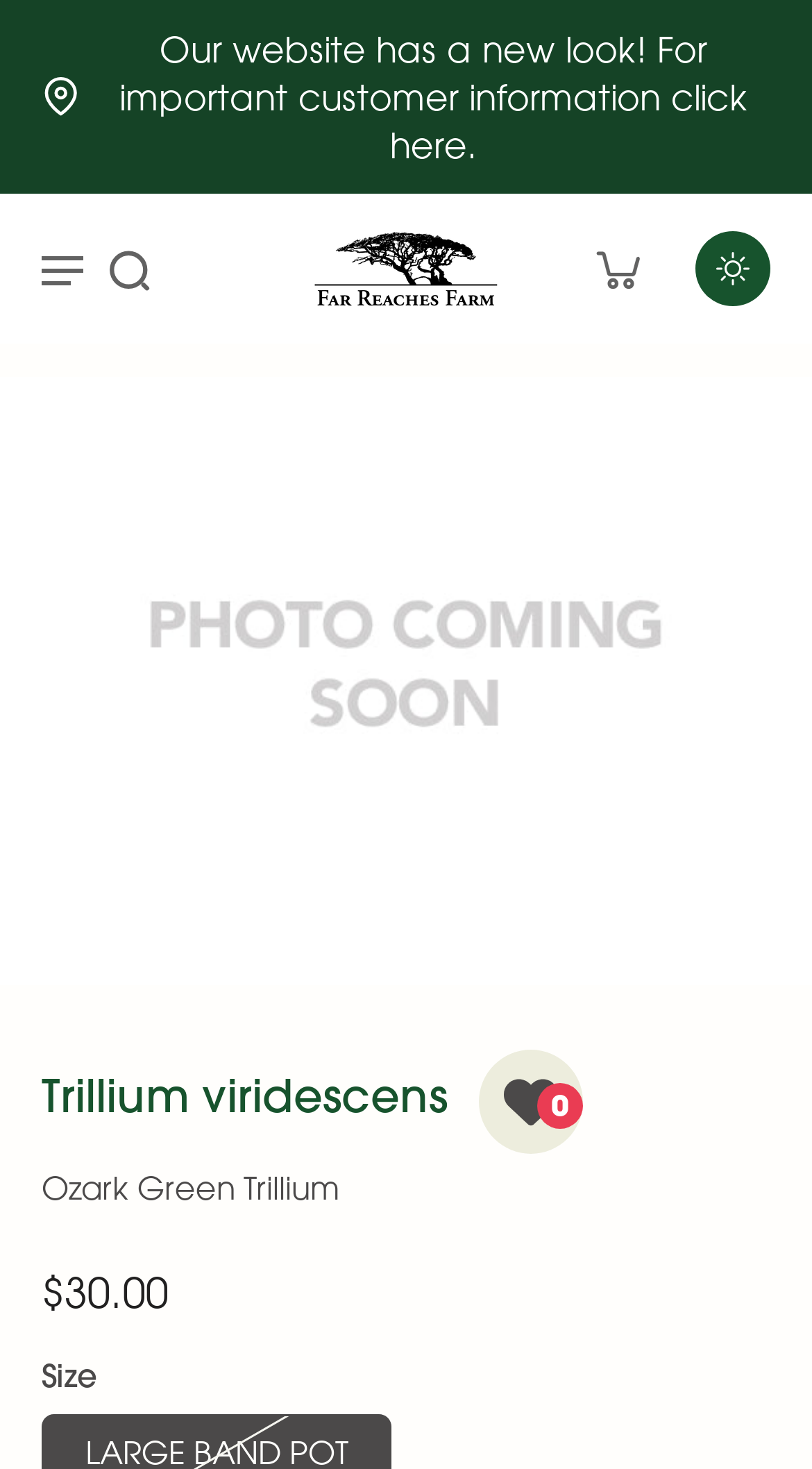Carefully examine the image and provide an in-depth answer to the question: Is the dark mode button available on the webpage?

The dark mode button is obtained from the button element 'darkmode' which is a sibling element of the link element 'Far Reaches Farm', indicating that it is a feature available on the webpage.